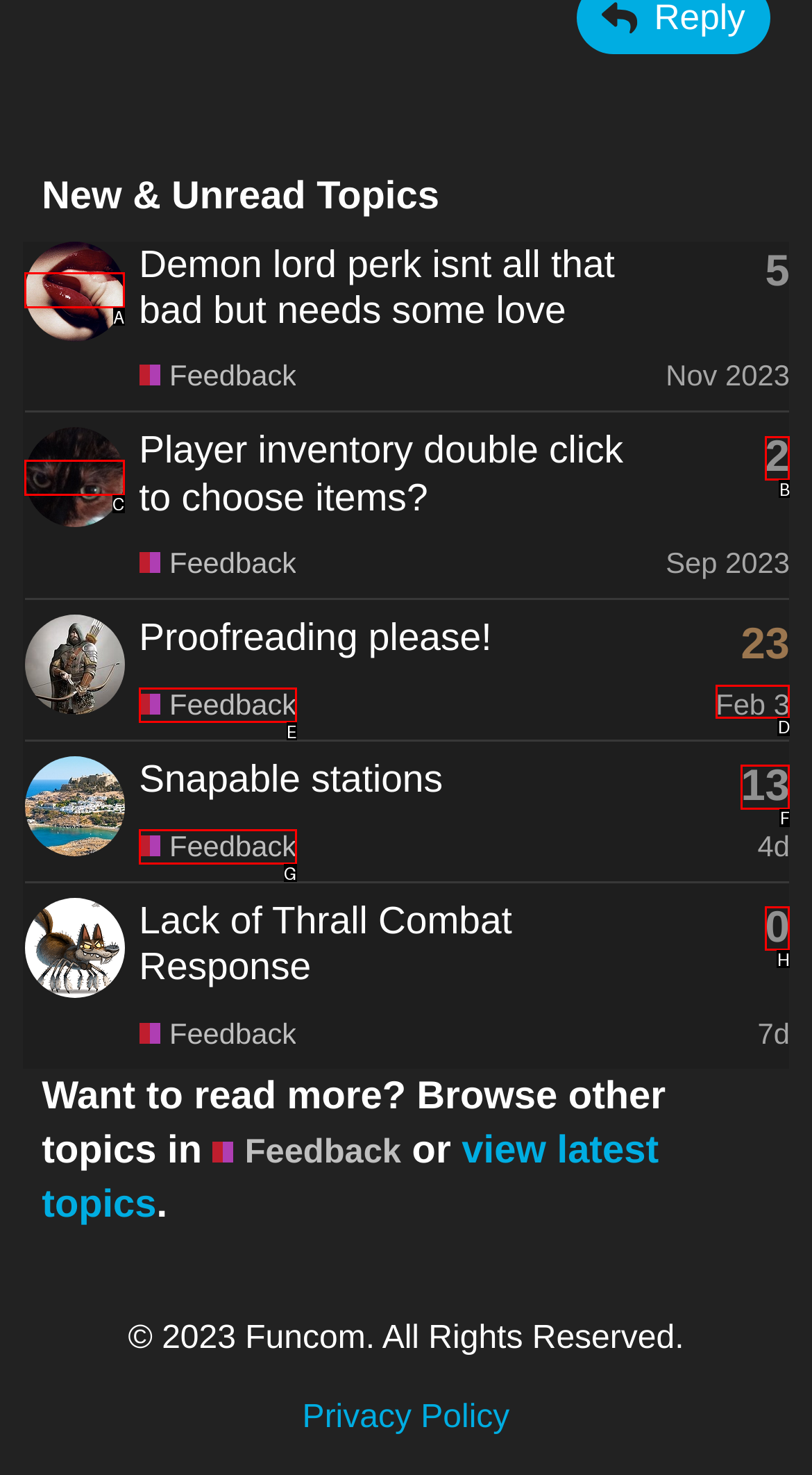Select the letter of the UI element that matches this task: View profile of Lucidique
Provide the answer as the letter of the correct choice.

A